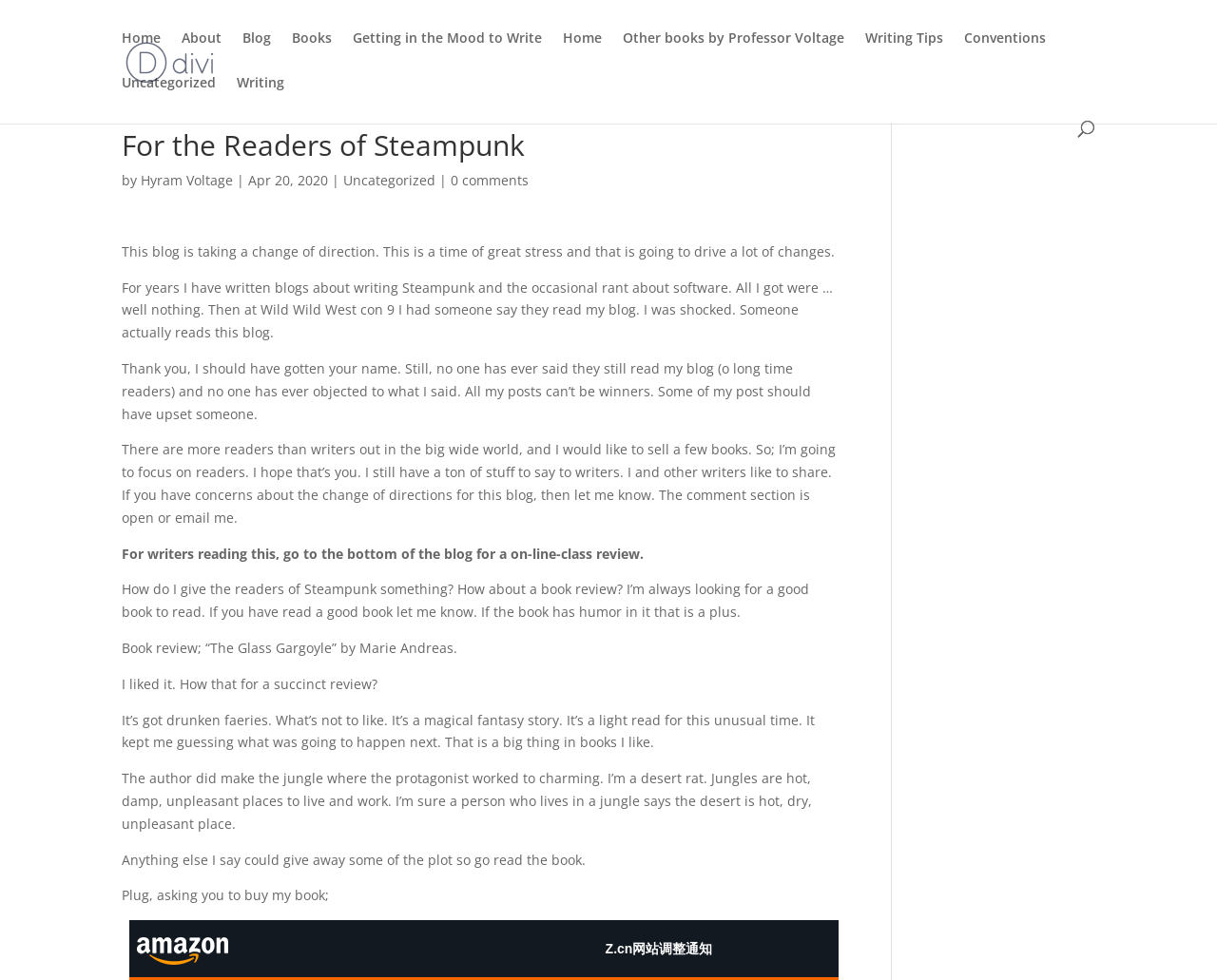Determine the bounding box coordinates of the clickable element to complete this instruction: "Click on the 'Home' link". Provide the coordinates in the format of four float numbers between 0 and 1, [left, top, right, bottom].

[0.1, 0.032, 0.132, 0.078]